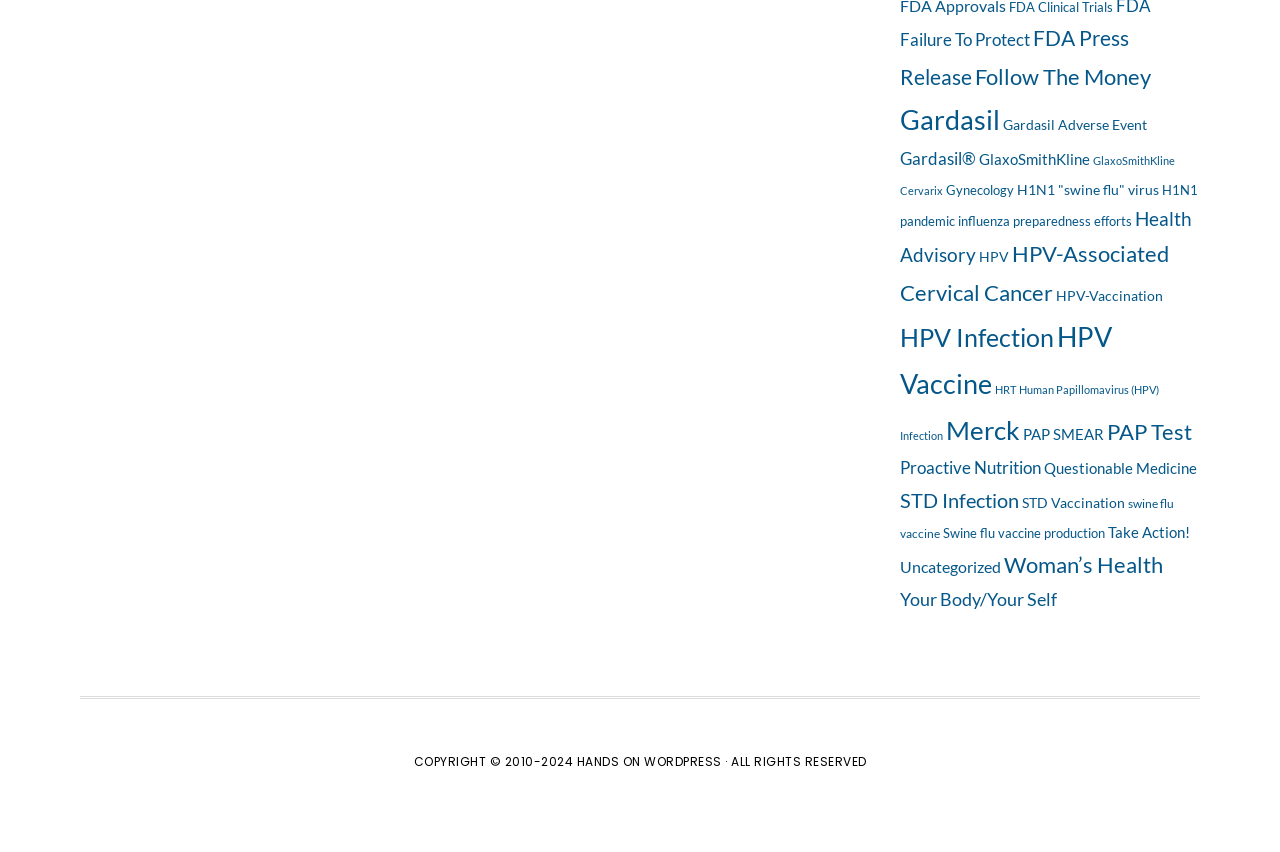Identify the bounding box for the described UI element. Provide the coordinates in (top-left x, top-left y, bottom-right x, bottom-right y) format with values ranging from 0 to 1: title="Share on LinkedIn"

None